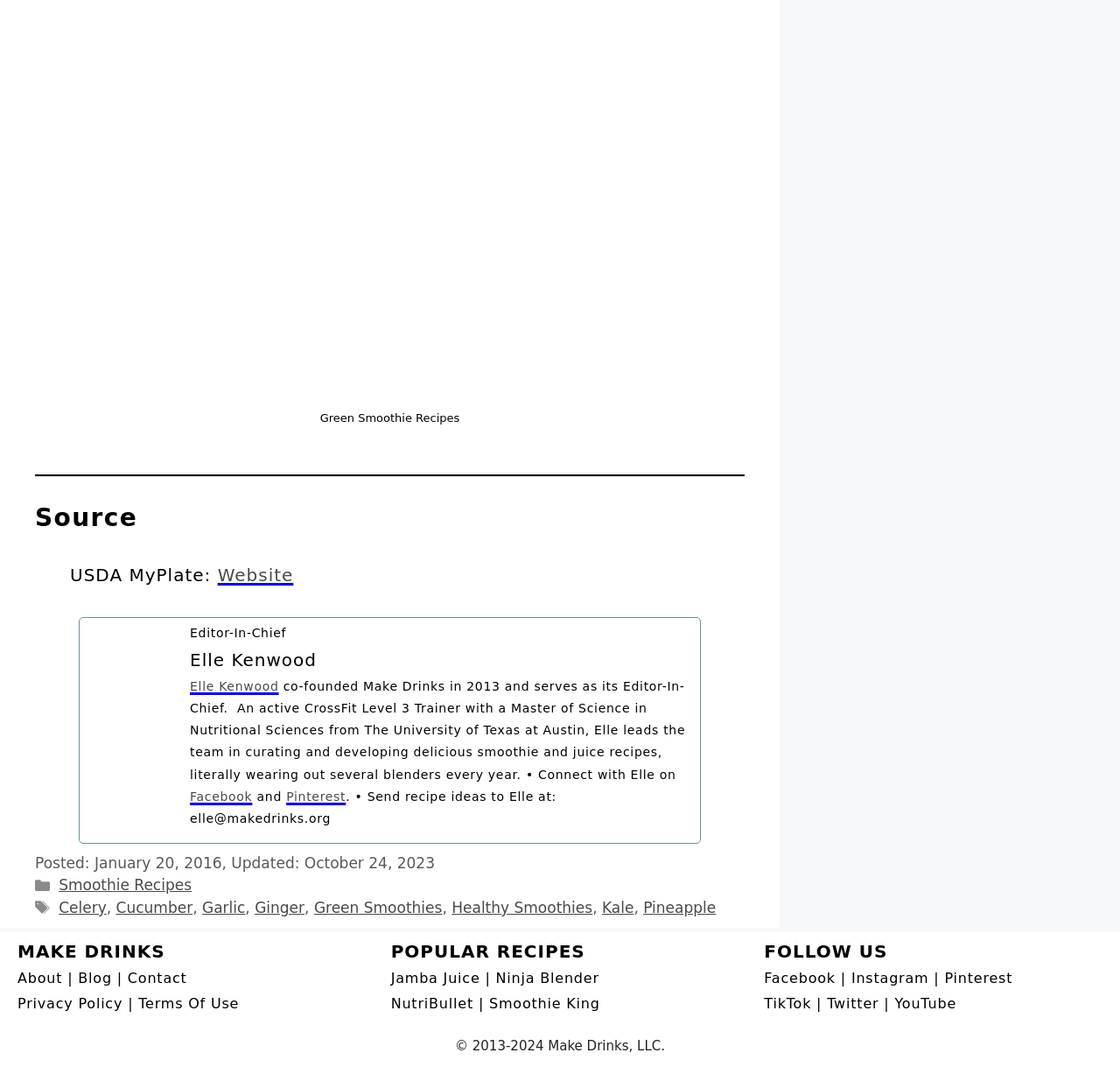Identify the bounding box coordinates of the clickable section necessary to follow the following instruction: "View the 'Green Smoothie Recipes'". The coordinates should be presented as four float numbers from 0 to 1, i.e., [left, top, right, bottom].

[0.031, 0.352, 0.665, 0.372]